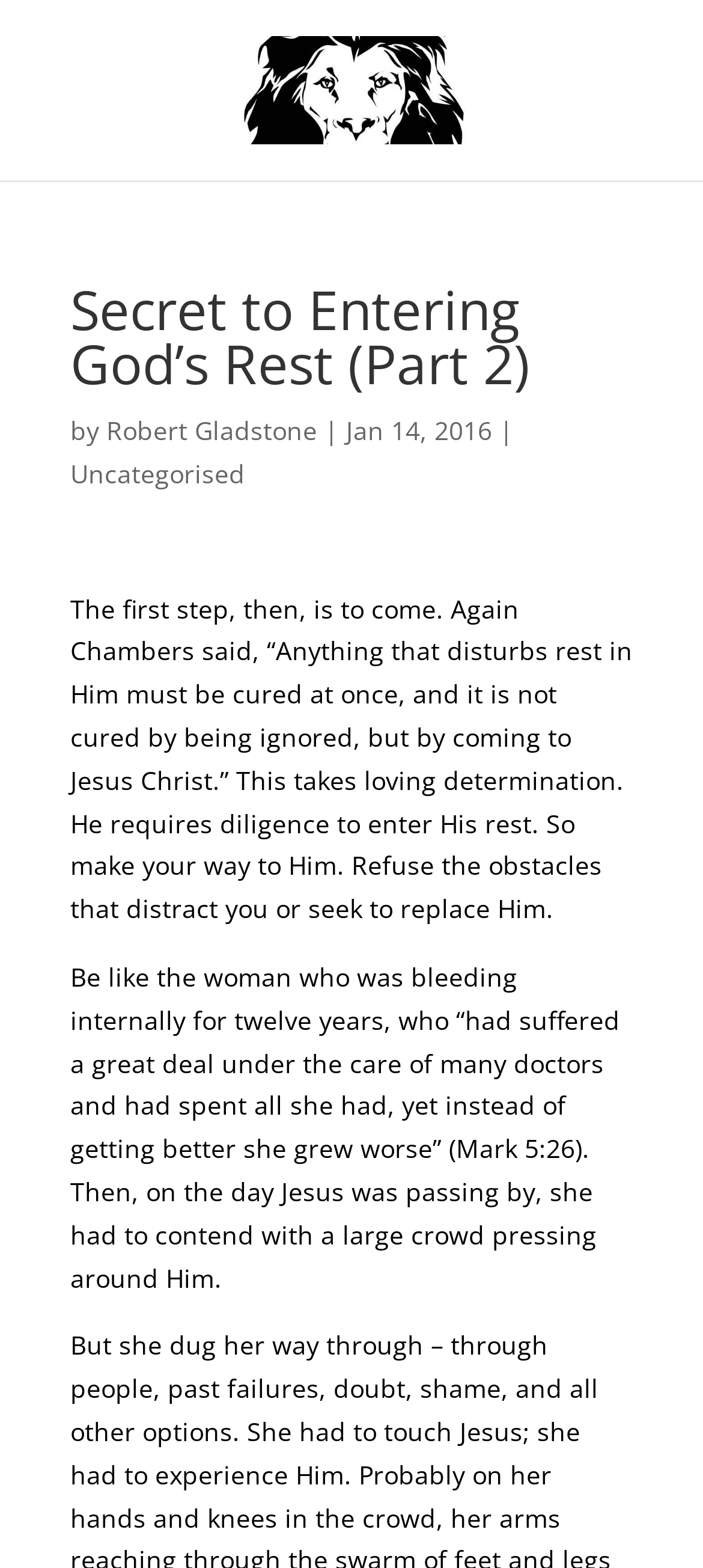Please determine and provide the text content of the webpage's heading.

Secret to Entering God’s Rest (Part 2)